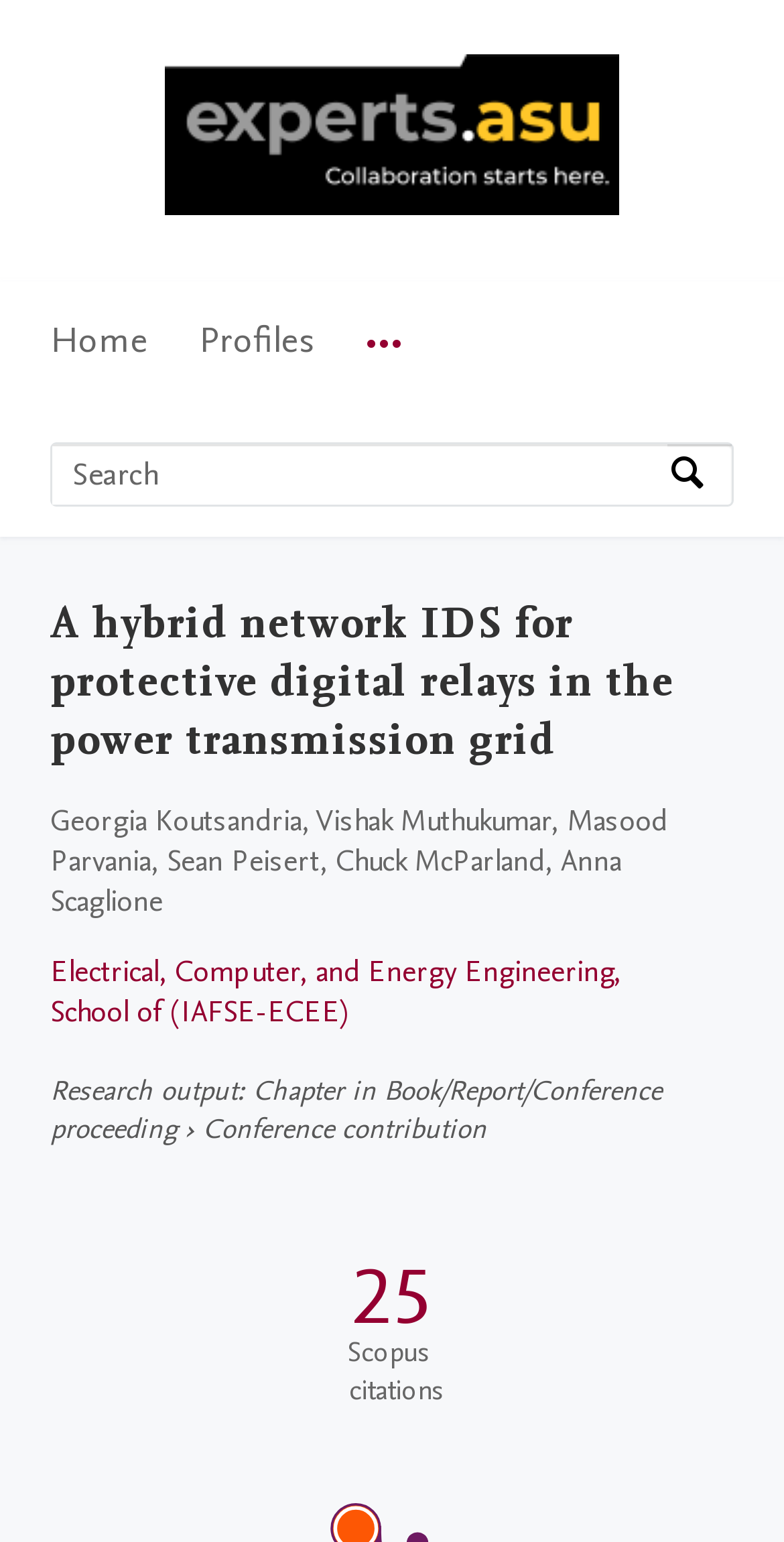Identify the bounding box coordinates of the clickable region required to complete the instruction: "Search by expertise, name or affiliation". The coordinates should be given as four float numbers within the range of 0 and 1, i.e., [left, top, right, bottom].

[0.067, 0.288, 0.851, 0.327]